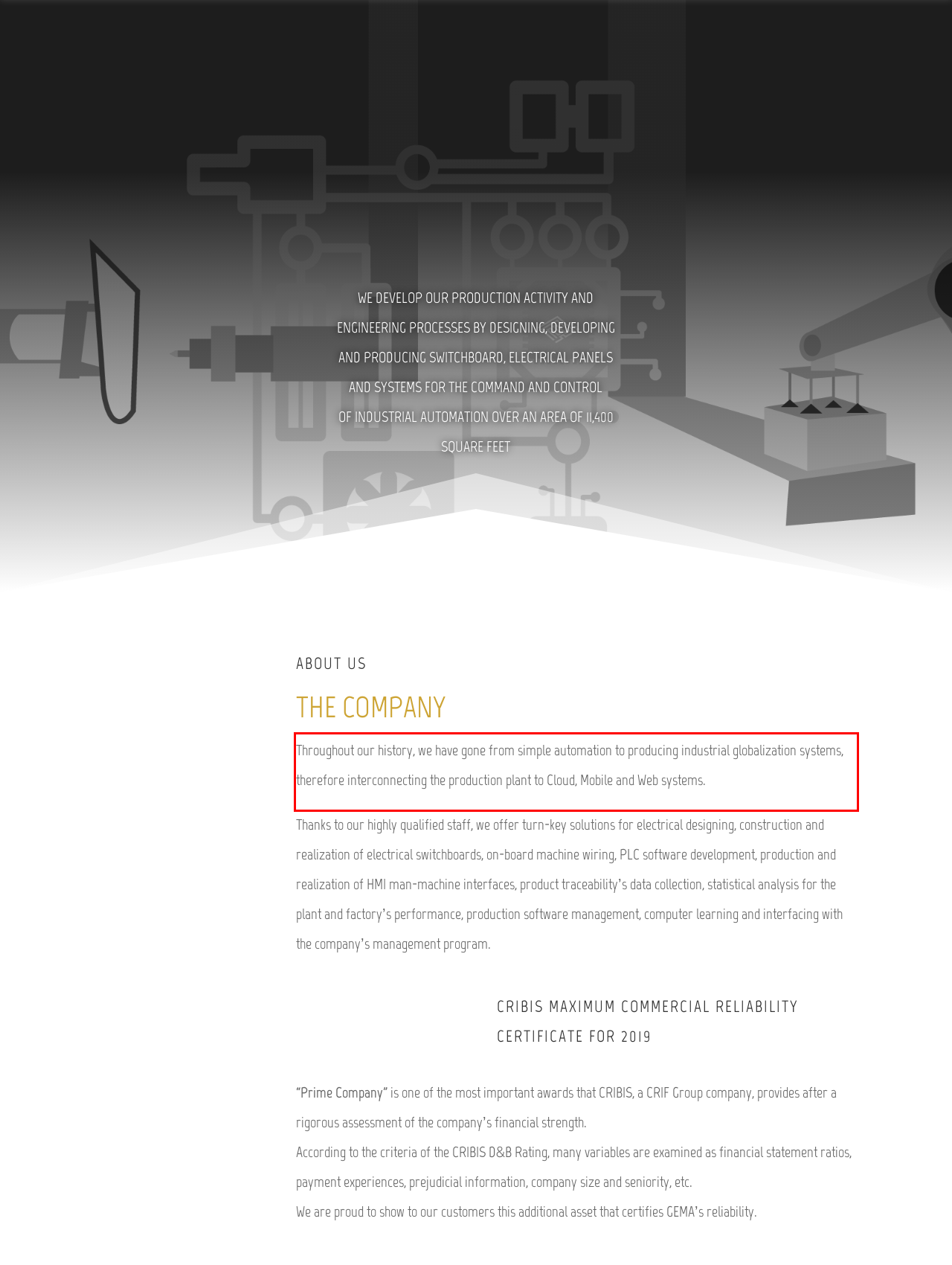Examine the screenshot of the webpage, locate the red bounding box, and generate the text contained within it.

Throughout our history, we have gone from simple automation to producing industrial globalization systems, therefore interconnecting the production plant to Cloud, Mobile and Web systems.